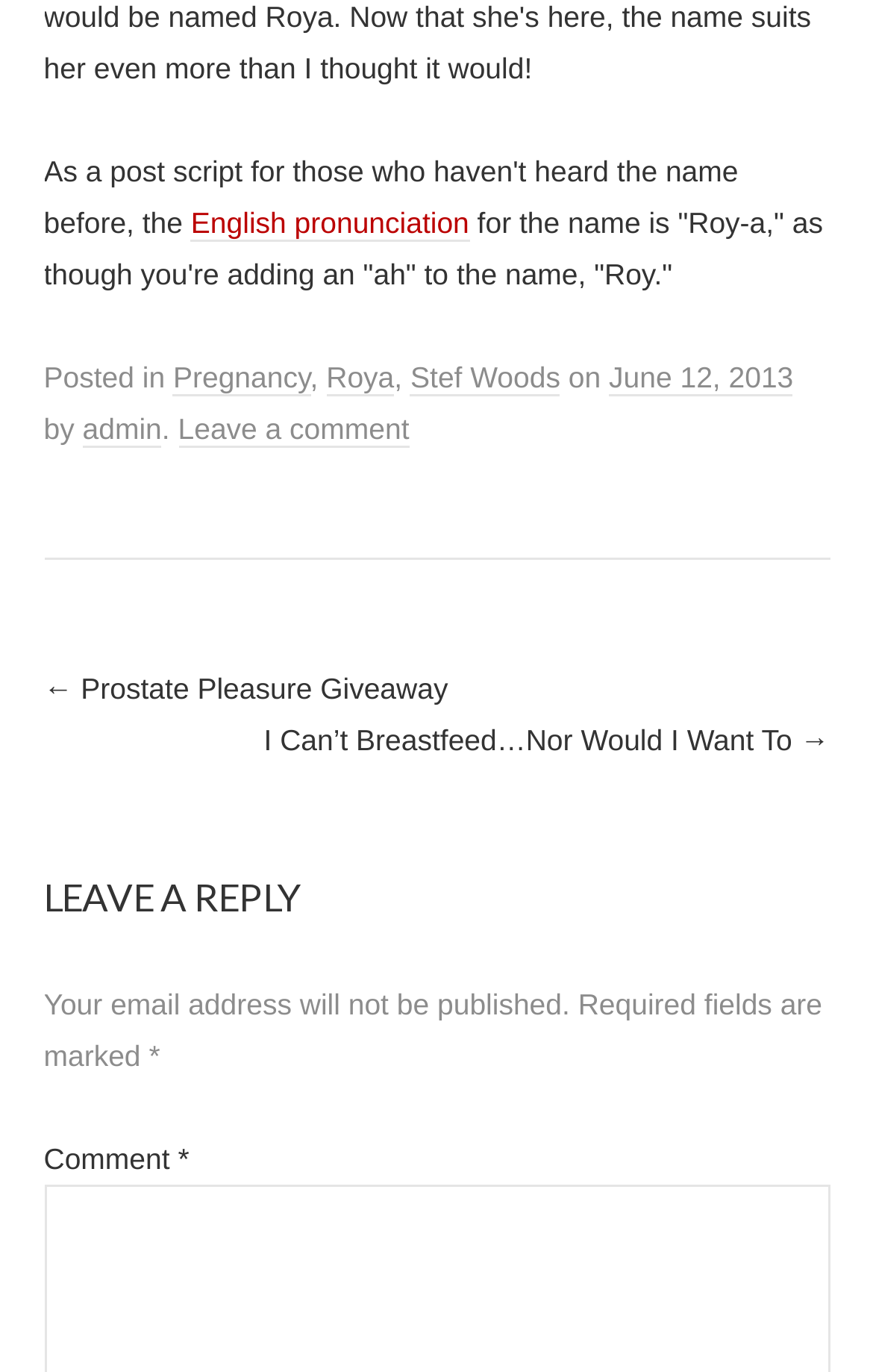What is the pronunciation of the name 'Roy'?
Refer to the image and provide a concise answer in one word or phrase.

Roy-a